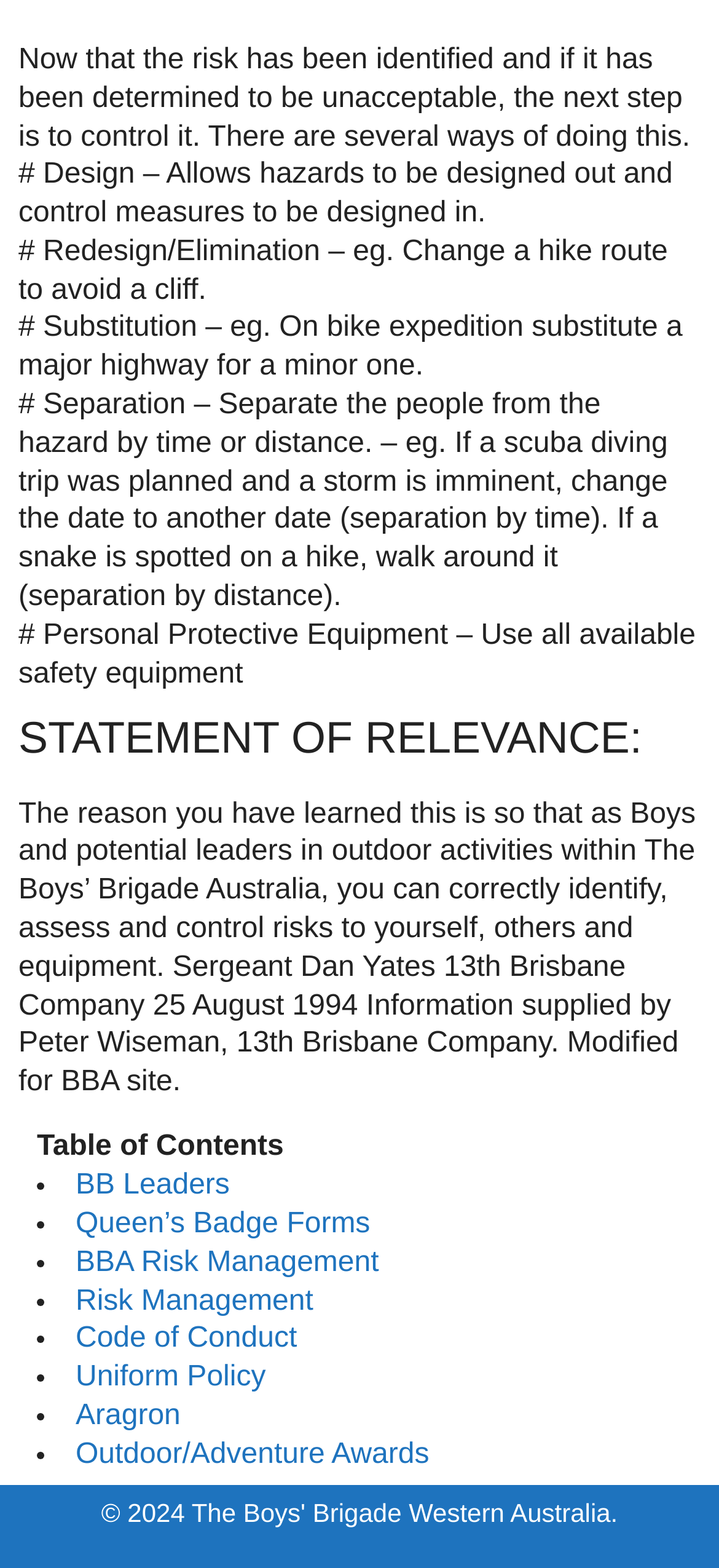How many links are there in the Table of Contents?
Carefully analyze the image and provide a thorough answer to the question.

The Table of Contents section has 8 links: BB Leaders, Queen’s Badge Forms, BBA Risk Management, Risk Management, Code of Conduct, Uniform Policy, Aragon, and Outdoor/Adventure Awards.